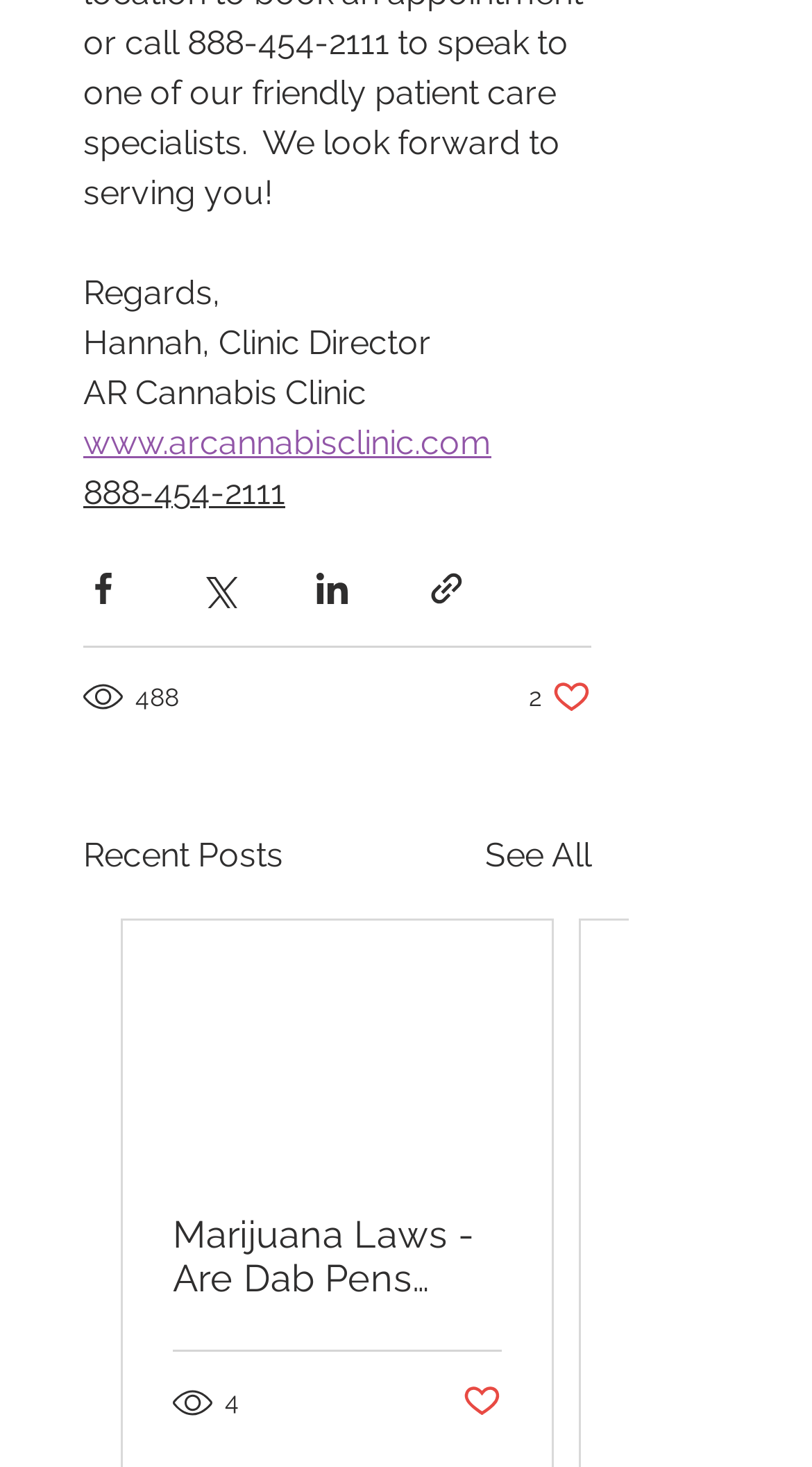Can you give a comprehensive explanation to the question given the content of the image?
How many views does the current post have?

The number of views is displayed as '488 views' on the webpage, located below the share buttons.